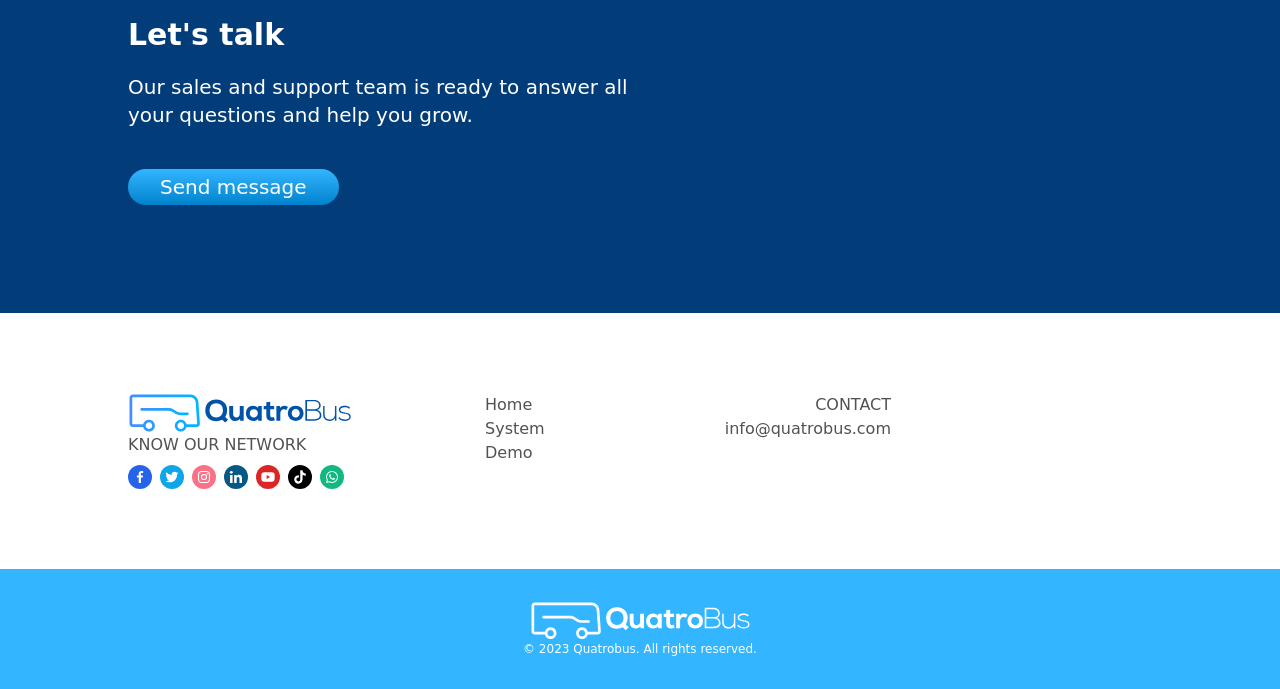What social media platforms are listed on the webpage?
Please respond to the question with as much detail as possible.

The social media platforms are listed at the bottom of the webpage, each with an accompanying image. The platforms are Facebook, Twitter, Instagram, LinkedIn, Youtube, TikTok, and Whatsapp.